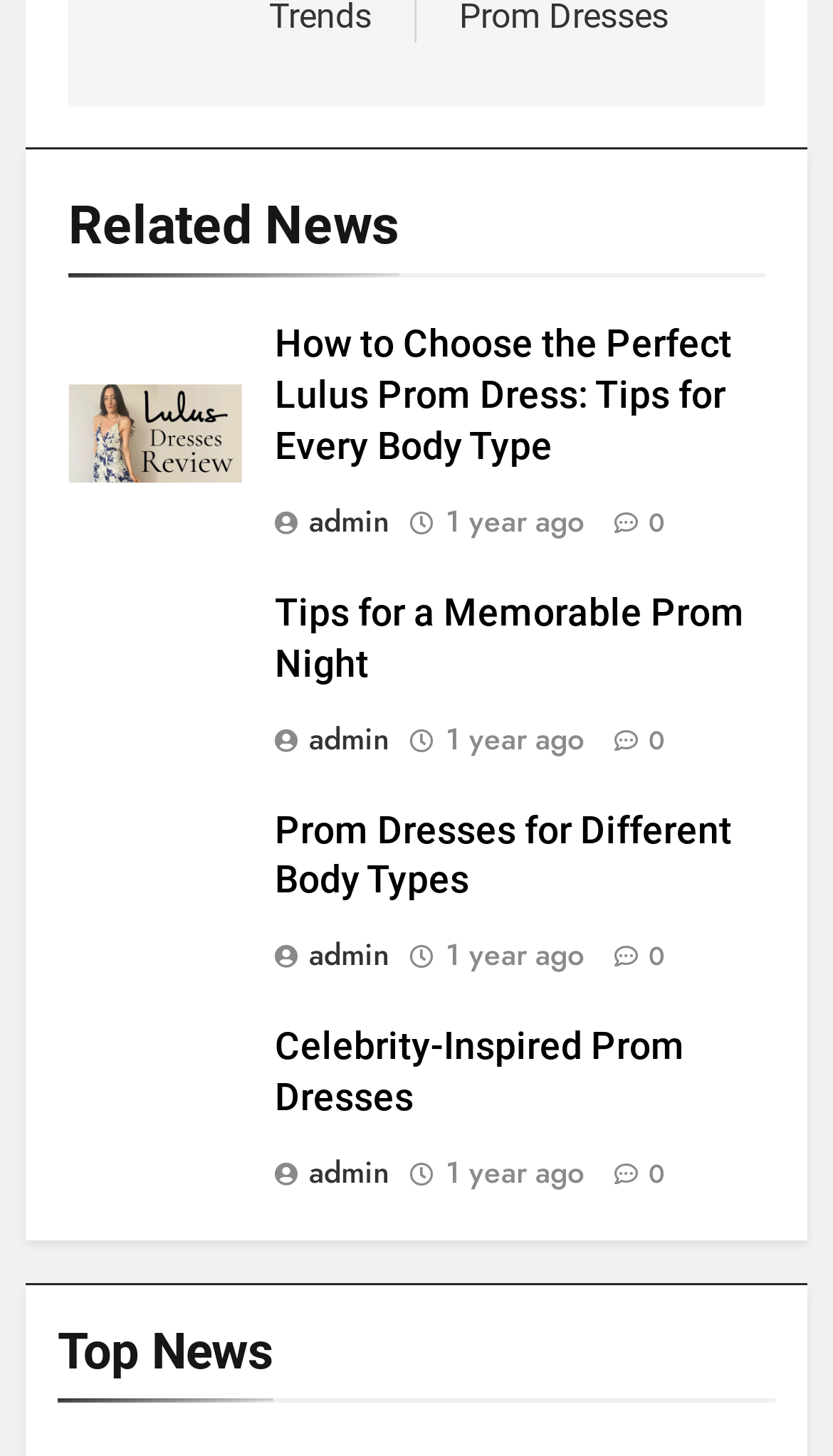Using the provided description Celebrity-Inspired Prom Dresses, find the bounding box coordinates for the UI element. Provide the coordinates in (top-left x, top-left y, bottom-right x, bottom-right y) format, ensuring all values are between 0 and 1.

[0.329, 0.704, 0.822, 0.769]